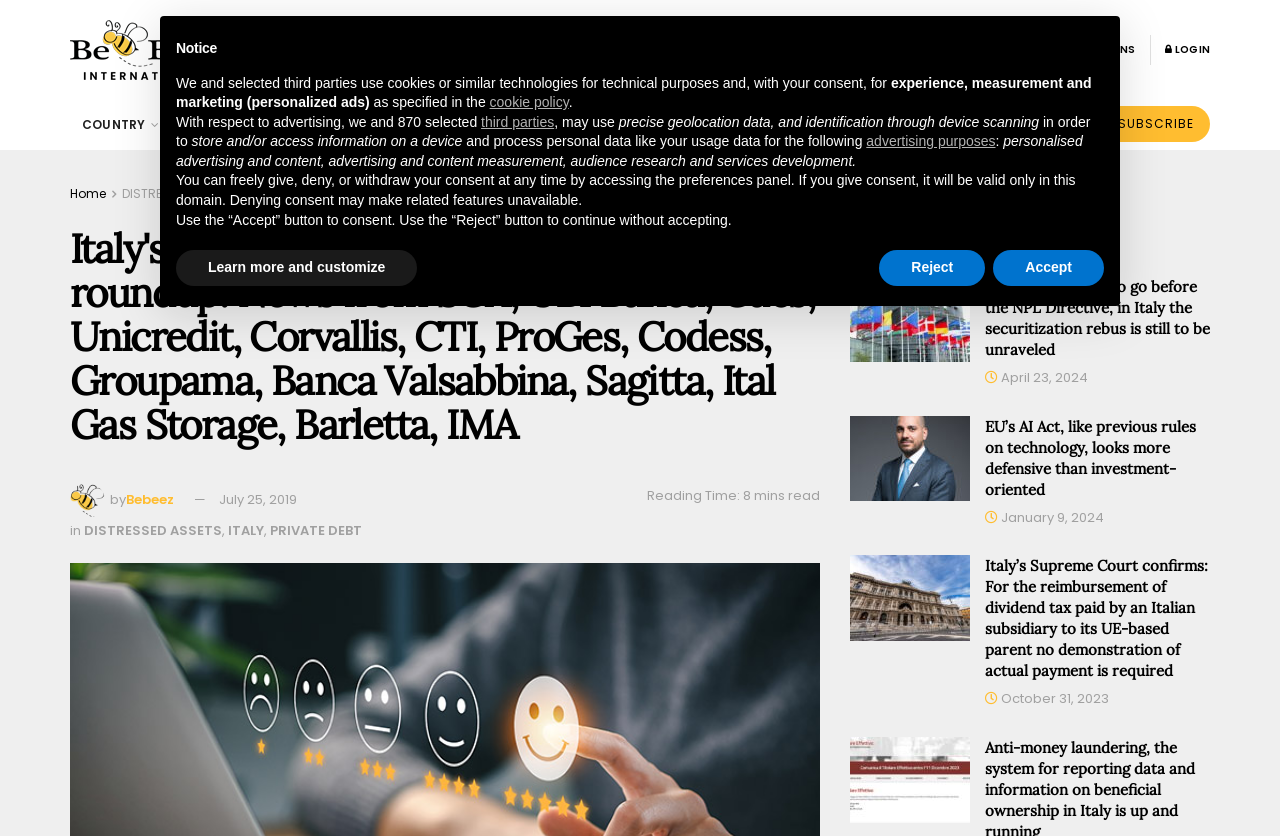Please provide a comprehensive answer to the question below using the information from the image: What is the reading time of the first article?

The reading time of the first article is indicated as '8 mins read' below the heading of the article.